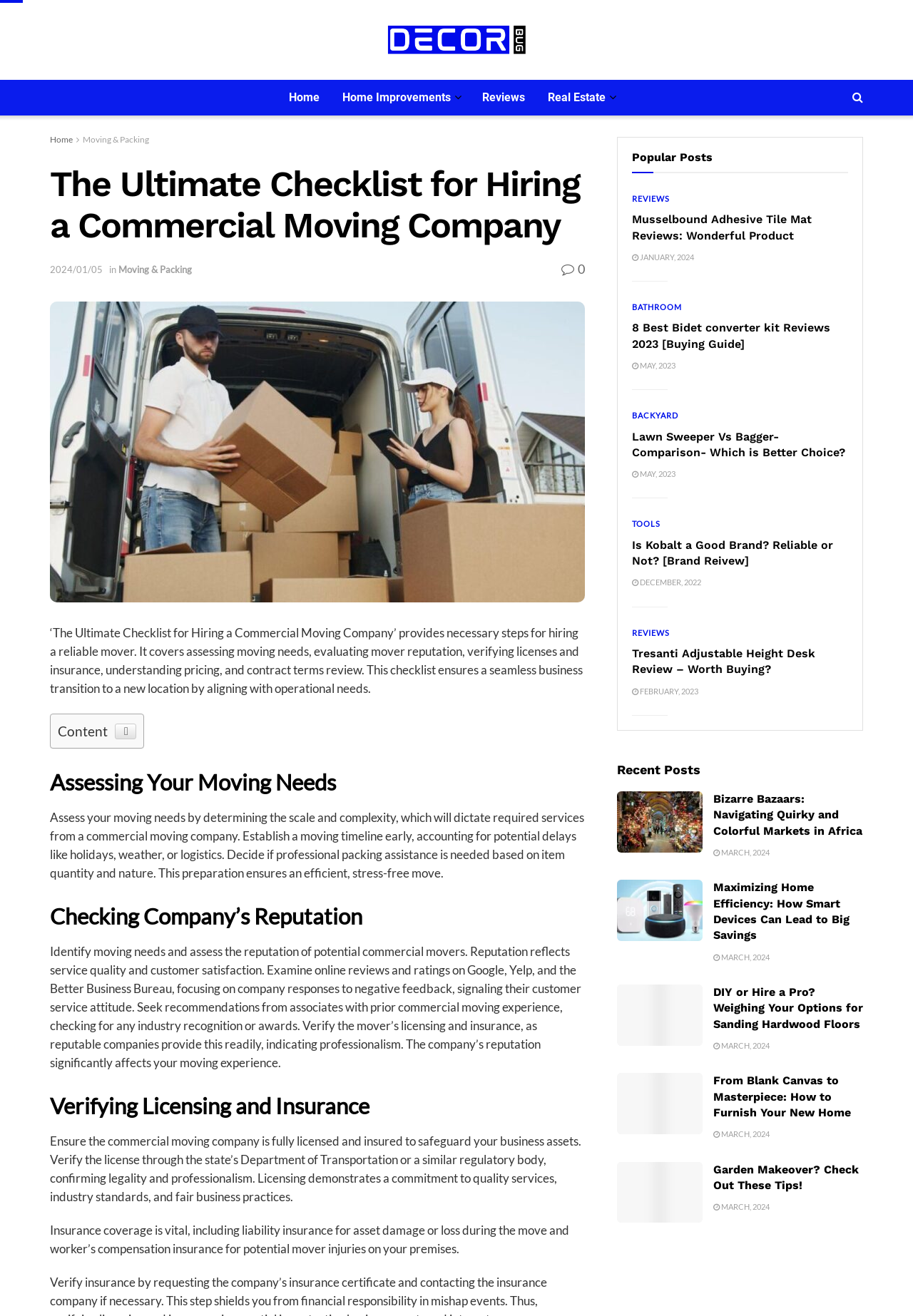Please predict the bounding box coordinates of the element's region where a click is necessary to complete the following instruction: "Read the article 'Musselbound Adhesive Tile Mat Reviews: Wonderful Product'". The coordinates should be represented by four float numbers between 0 and 1, i.e., [left, top, right, bottom].

[0.692, 0.161, 0.929, 0.185]